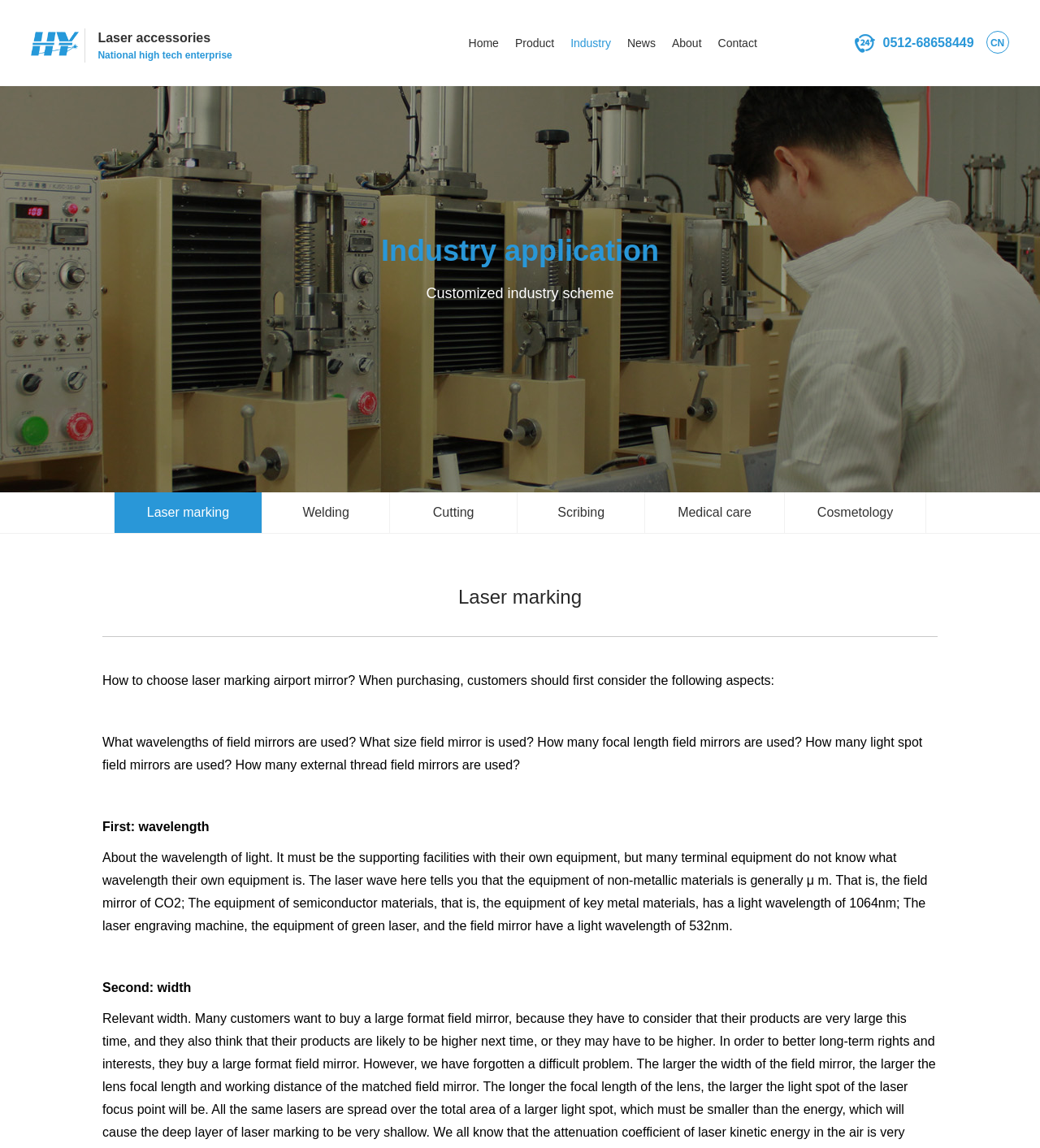Find the bounding box coordinates of the element to click in order to complete this instruction: "View the Laser marking page". The bounding box coordinates must be four float numbers between 0 and 1, denoted as [left, top, right, bottom].

[0.109, 0.429, 0.252, 0.464]